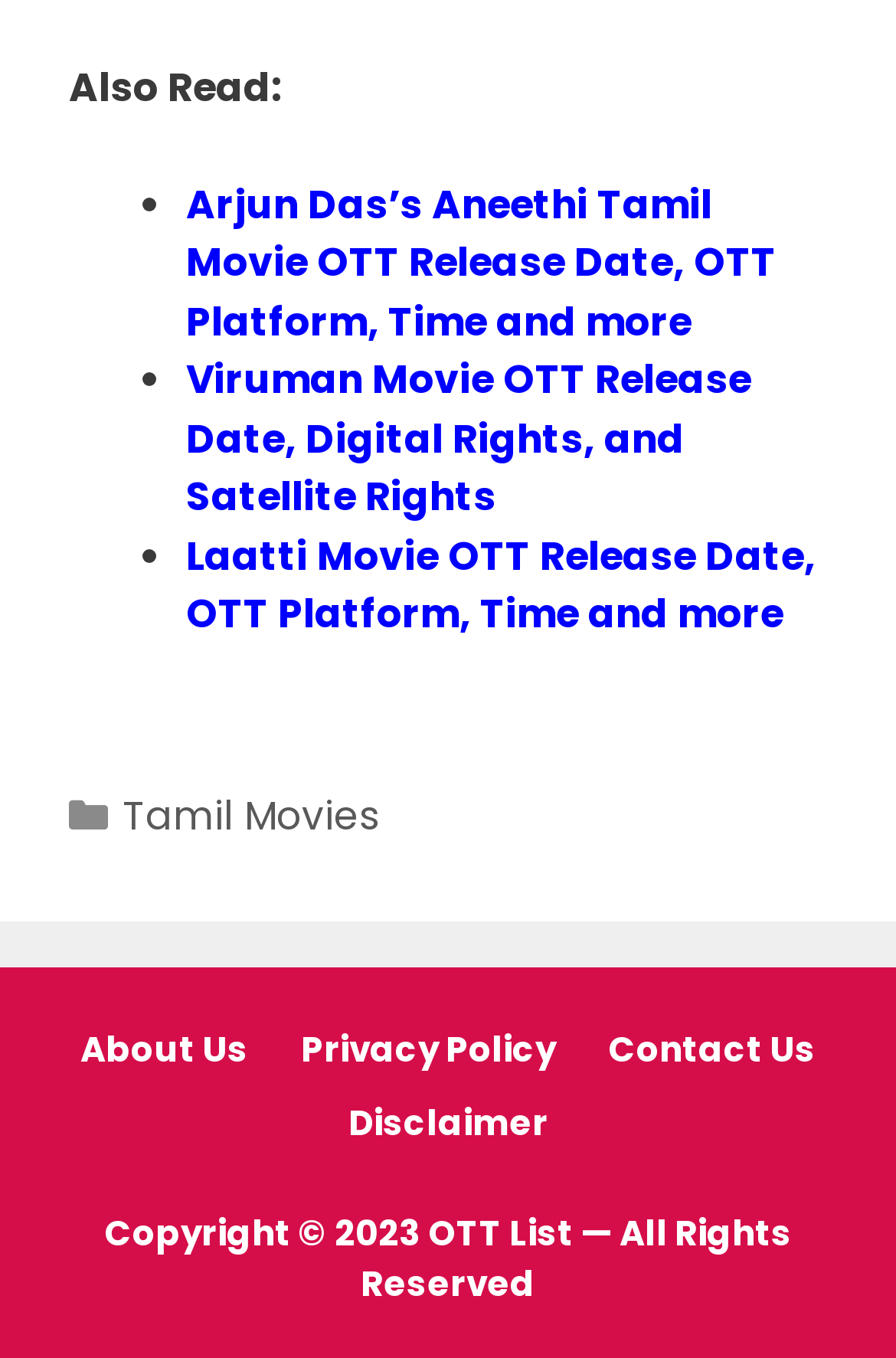How many static text elements are there in the footer section?
Please answer the question as detailed as possible.

I counted the number of static text elements in the footer section, which include 'Categories' and 'Copyright © 2023 — All Rights Reserved', and found that there are 2 static text elements.